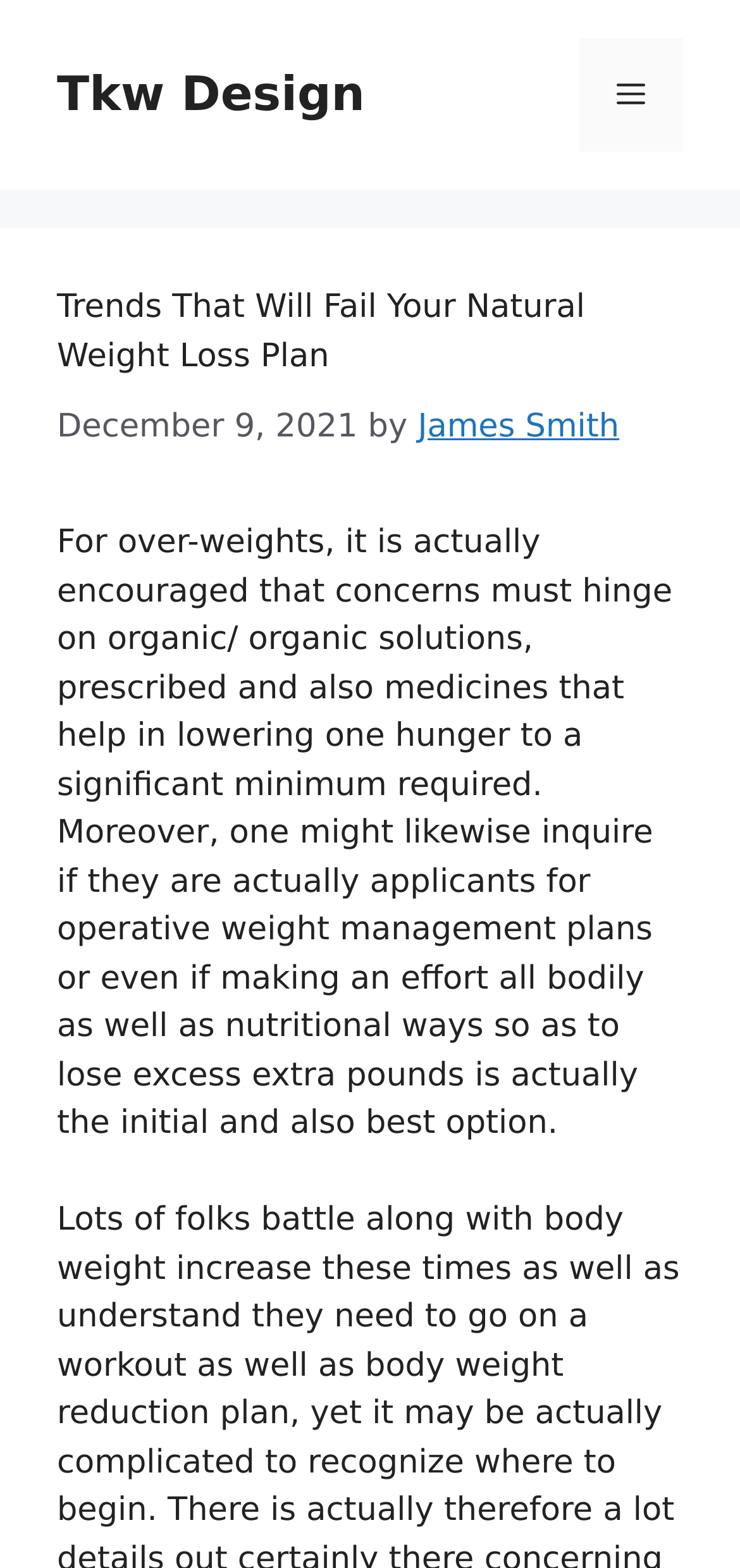What is the author of this article?
Analyze the screenshot and provide a detailed answer to the question.

The author of this article can be found by looking at the header section of the webpage, where the time and author information are displayed. The author's name is mentioned as 'James Smith', which is a link.